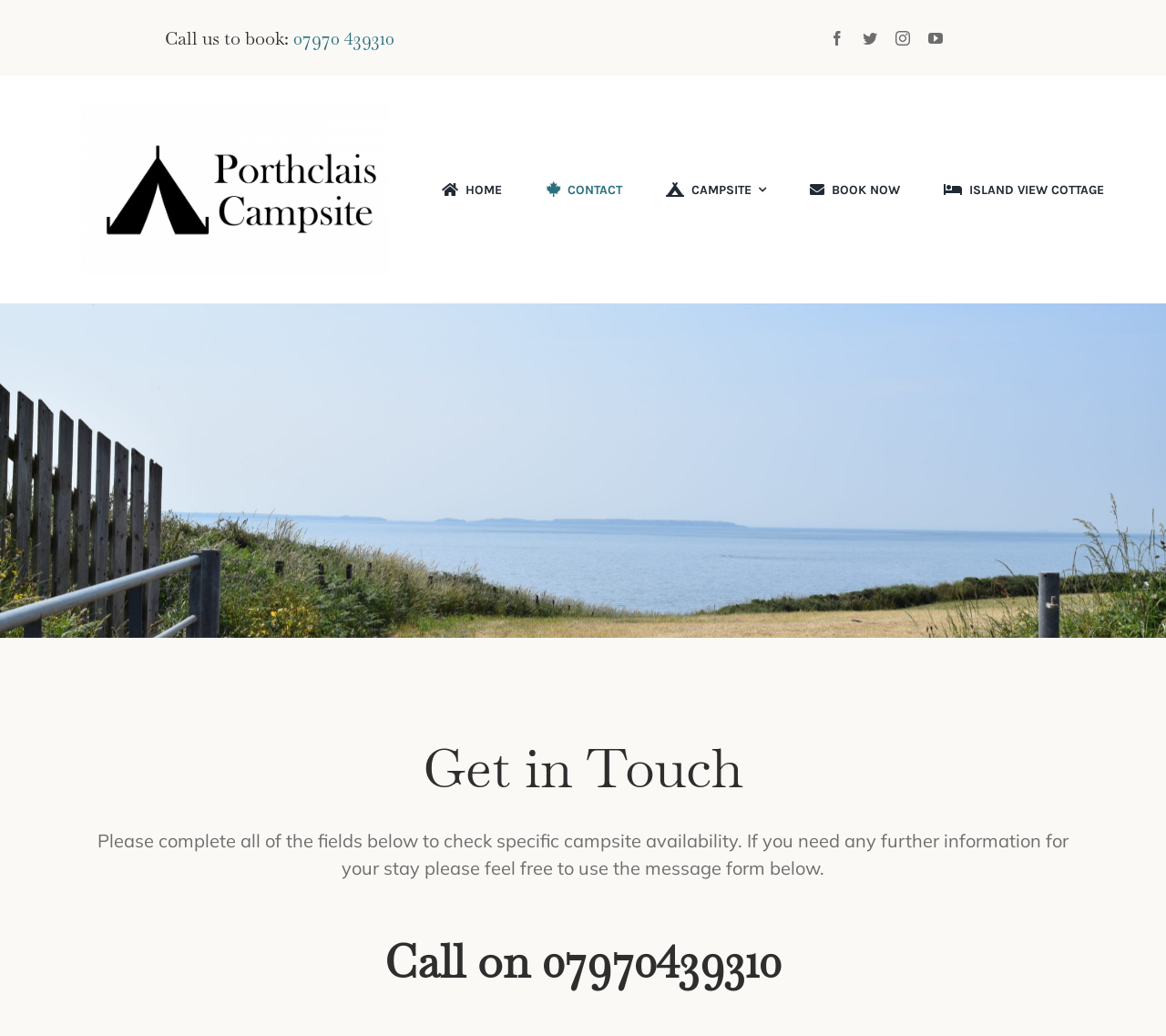What is the name of the campsite?
Give a comprehensive and detailed explanation for the question.

I found the name of the campsite by looking at the static text 'Porthclais Farm Campsite' located below the image.